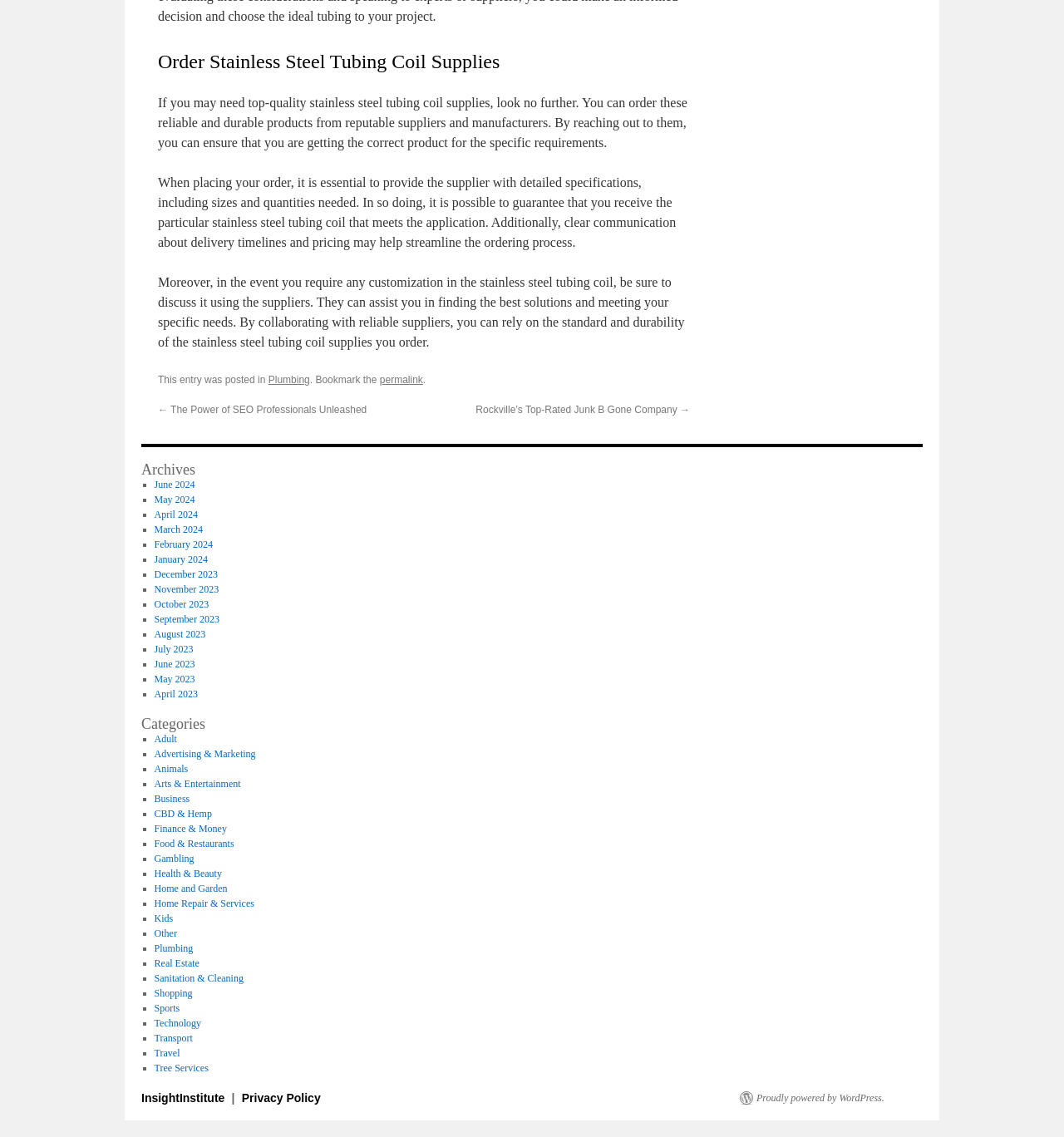Specify the bounding box coordinates for the region that must be clicked to perform the given instruction: "View the ABOUT US page".

None